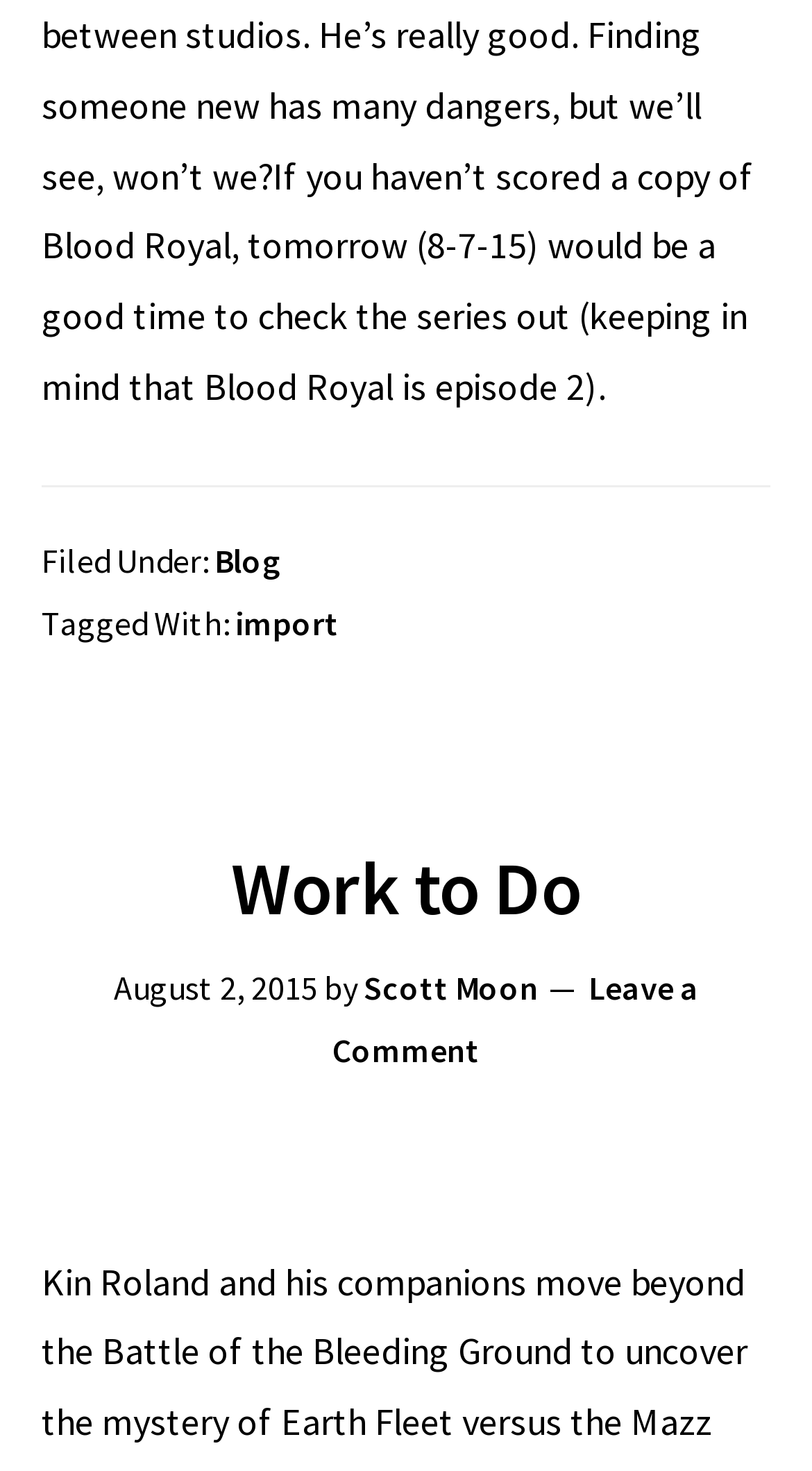Bounding box coordinates should be in the format (top-left x, top-left y, bottom-right x, bottom-right y) and all values should be floating point numbers between 0 and 1. Determine the bounding box coordinate for the UI element described as: Scott Moon

[0.447, 0.656, 0.663, 0.685]